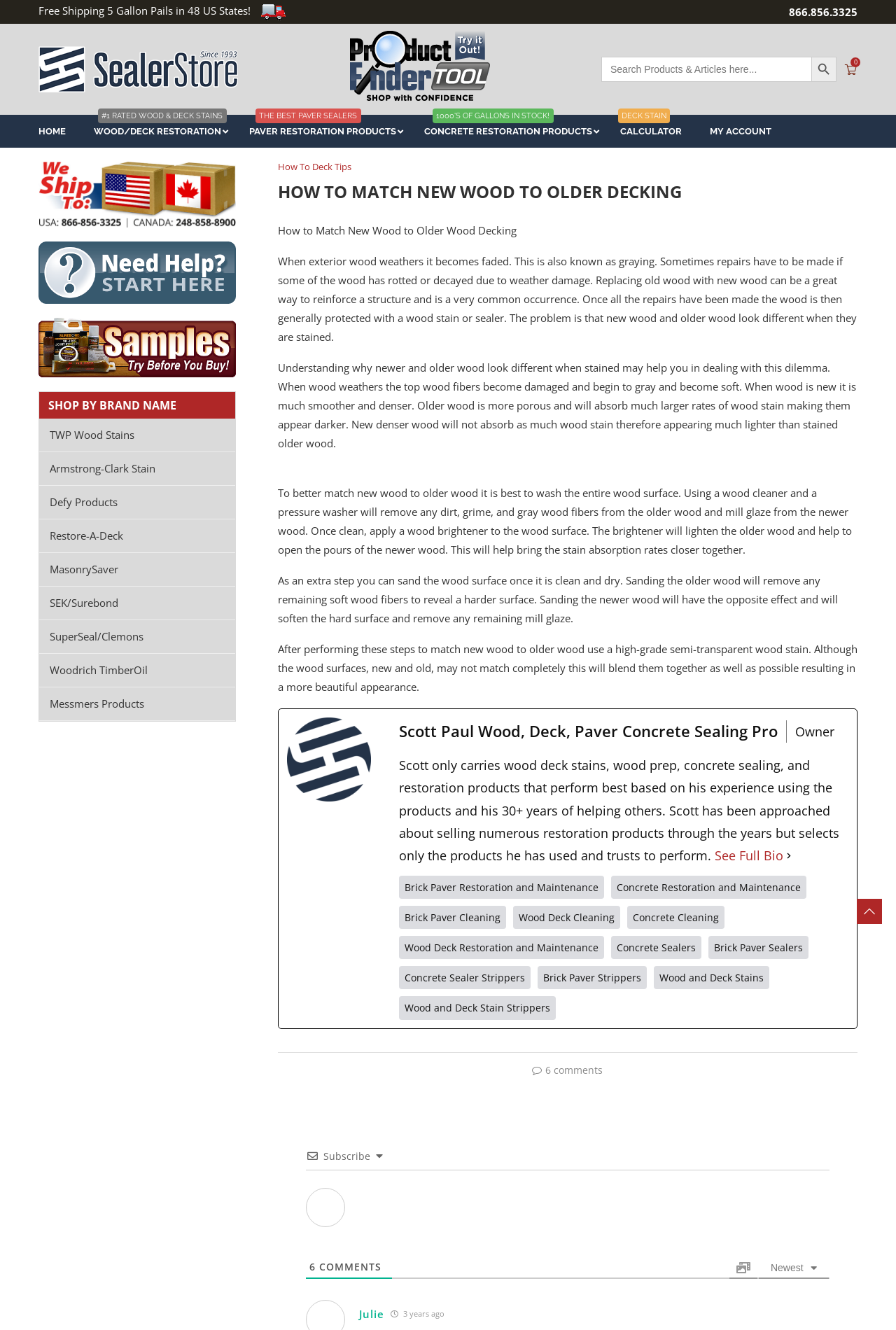Based on the element description "Home", predict the bounding box coordinates of the UI element.

[0.027, 0.086, 0.089, 0.111]